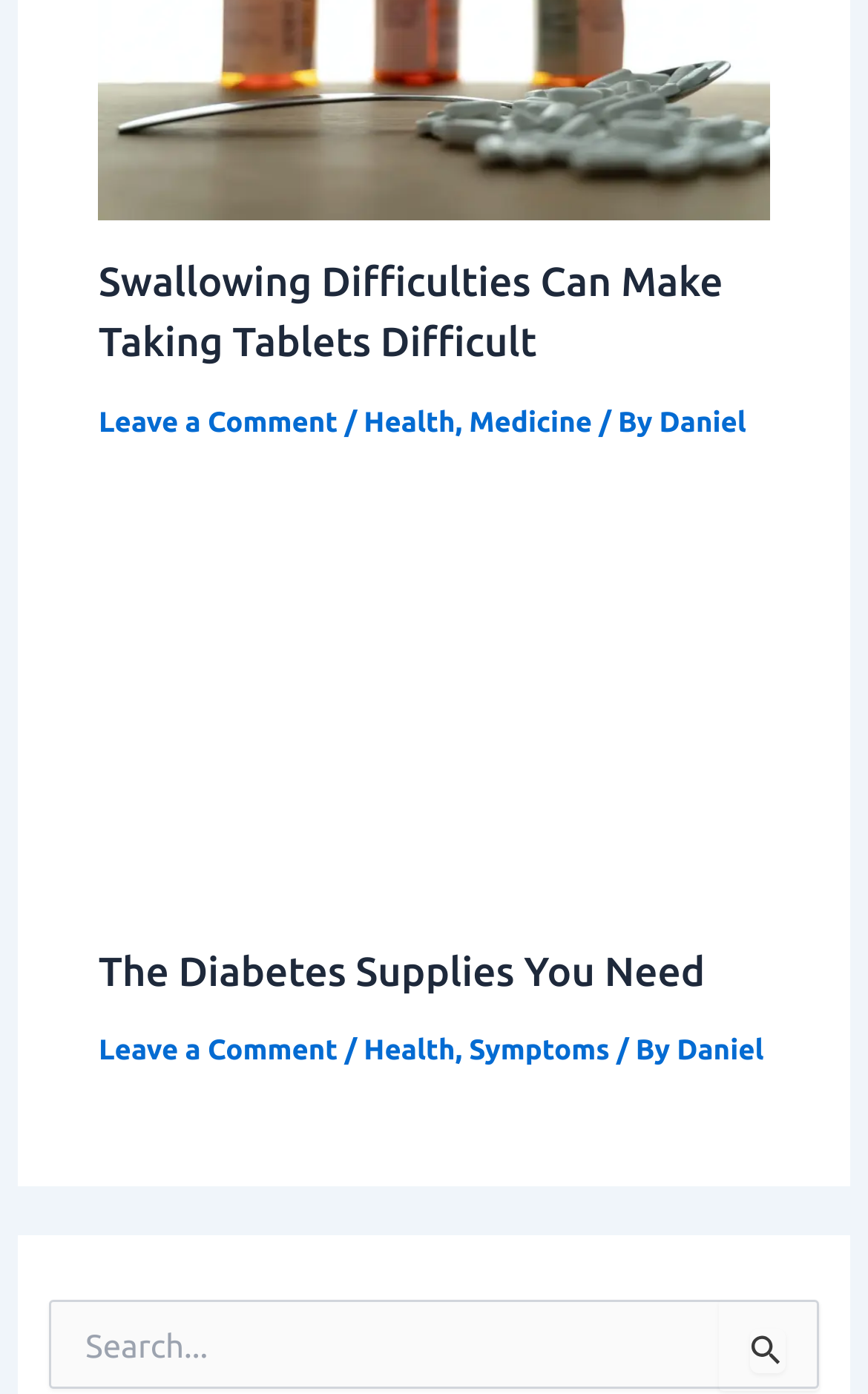Give the bounding box coordinates for this UI element: "Leave a Comment". The coordinates should be four float numbers between 0 and 1, arranged as [left, top, right, bottom].

[0.114, 0.742, 0.389, 0.765]